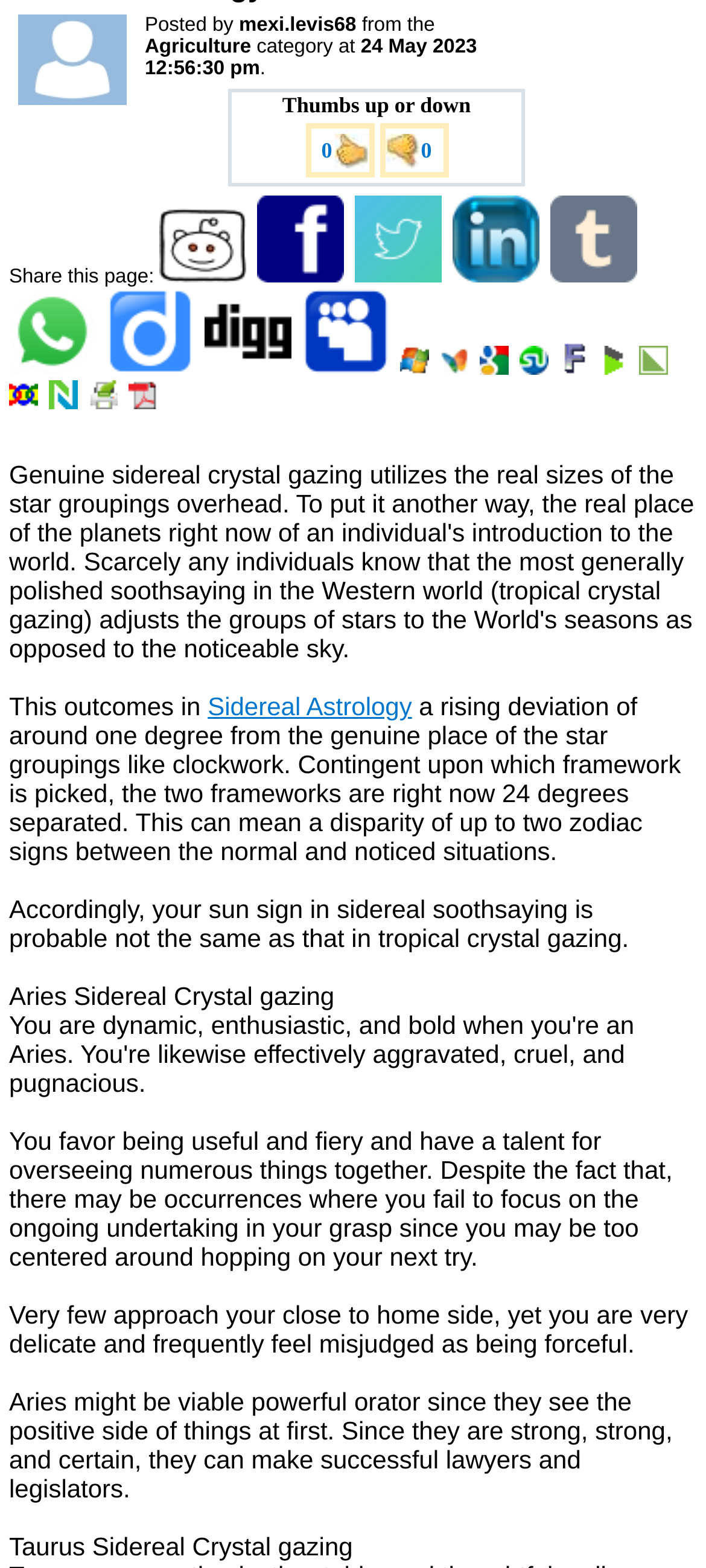Please provide the bounding box coordinates for the UI element as described: "parent_node: Share this page: title="Twitter"". The coordinates must be four floats between 0 and 1, represented as [left, top, right, bottom].

[0.503, 0.17, 0.634, 0.184]